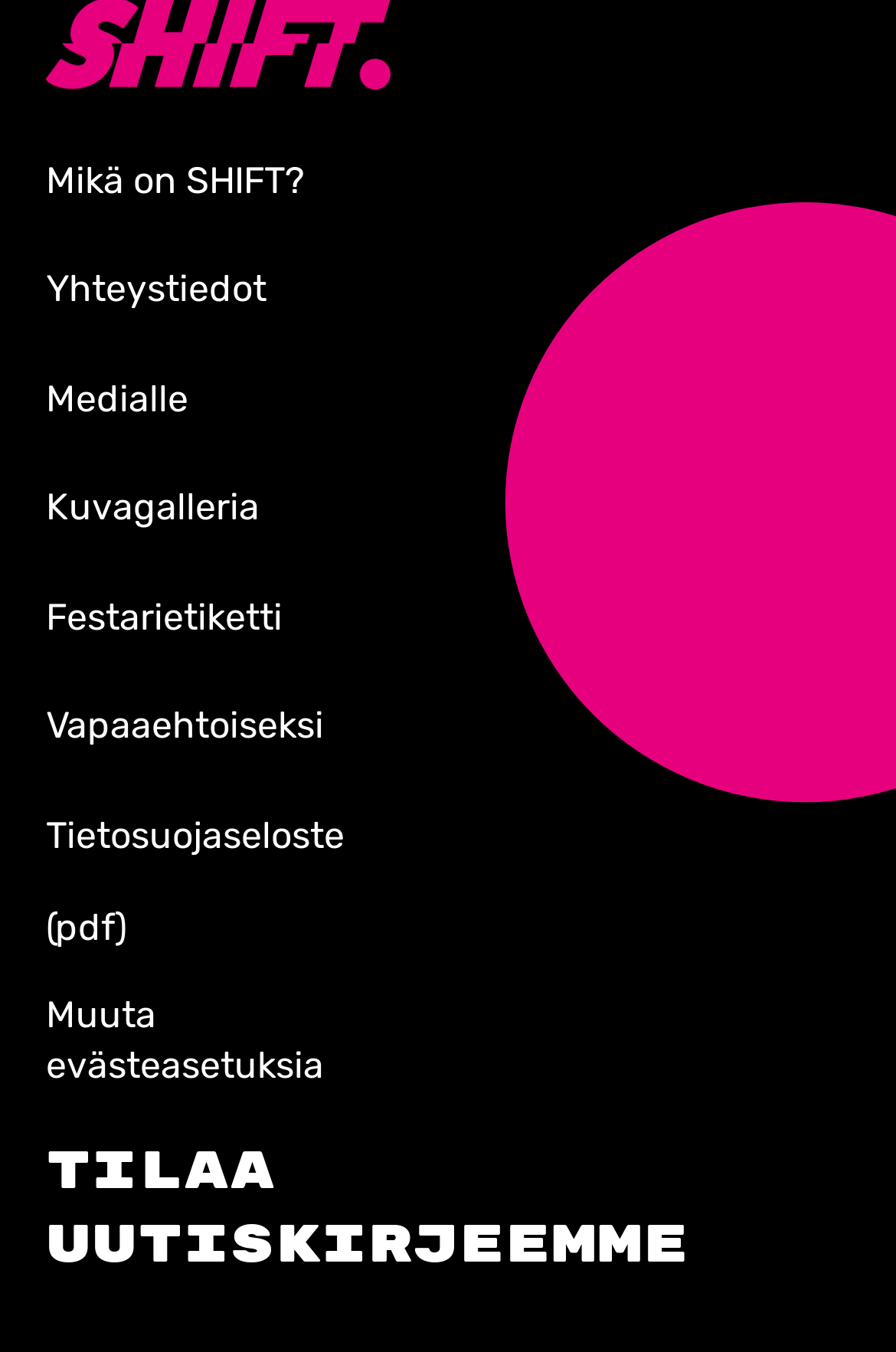What is the function of the button 'Muuta evästeasetuksia'?
Examine the webpage screenshot and provide an in-depth answer to the question.

The button 'Muuta evästeasetuksia' is located at the bottom of the webpage, which is a common placement for cookie settings. Its function is to allow users to modify their cookie preferences.